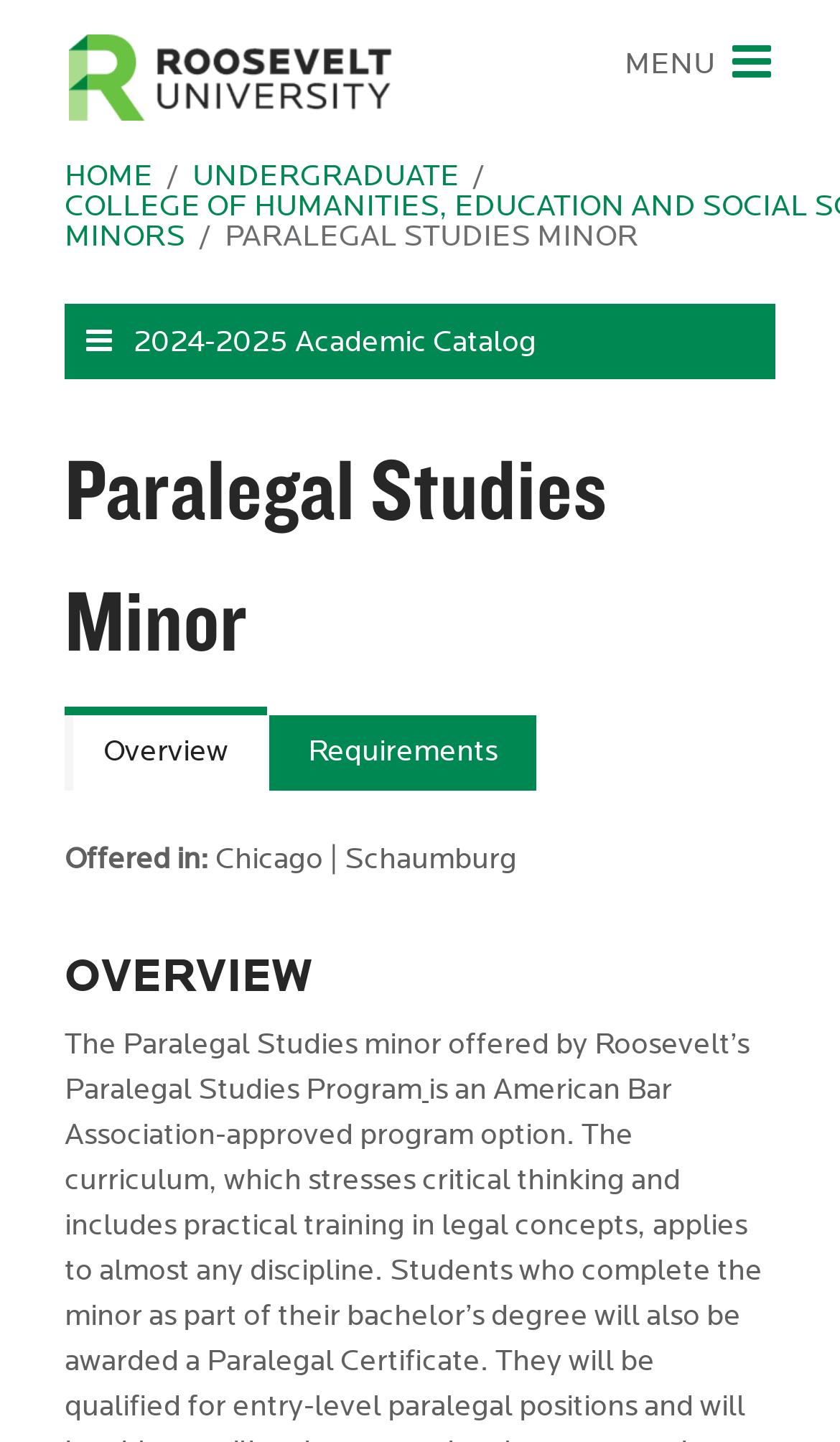Calculate the bounding box coordinates for the UI element based on the following description: "federation-manager-endpoint-encryption-score". Ensure the coordinates are four float numbers between 0 and 1, i.e., [left, top, right, bottom].

None